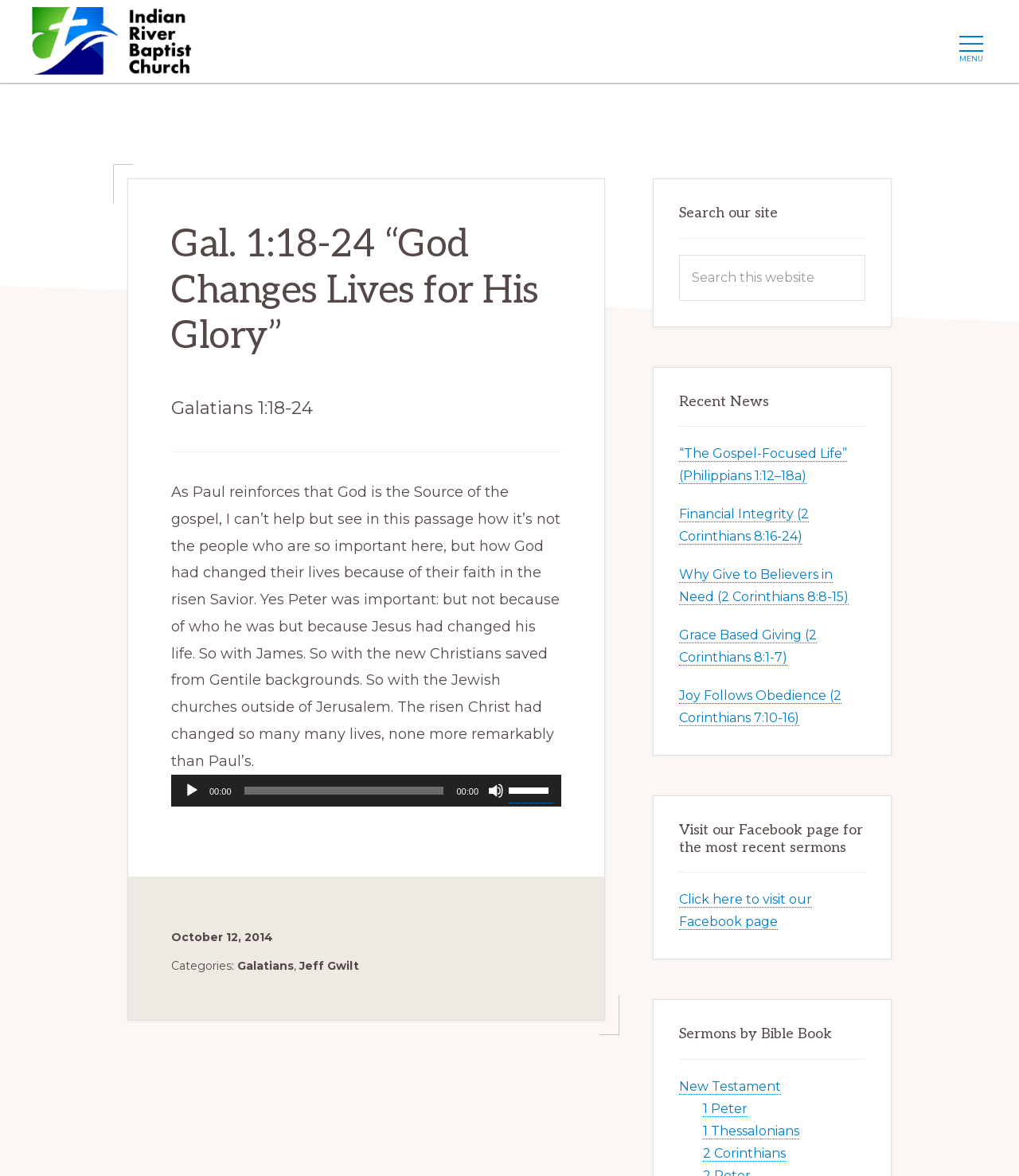Provide the bounding box coordinates for the area that should be clicked to complete the instruction: "Search this website".

[0.666, 0.216, 0.849, 0.256]